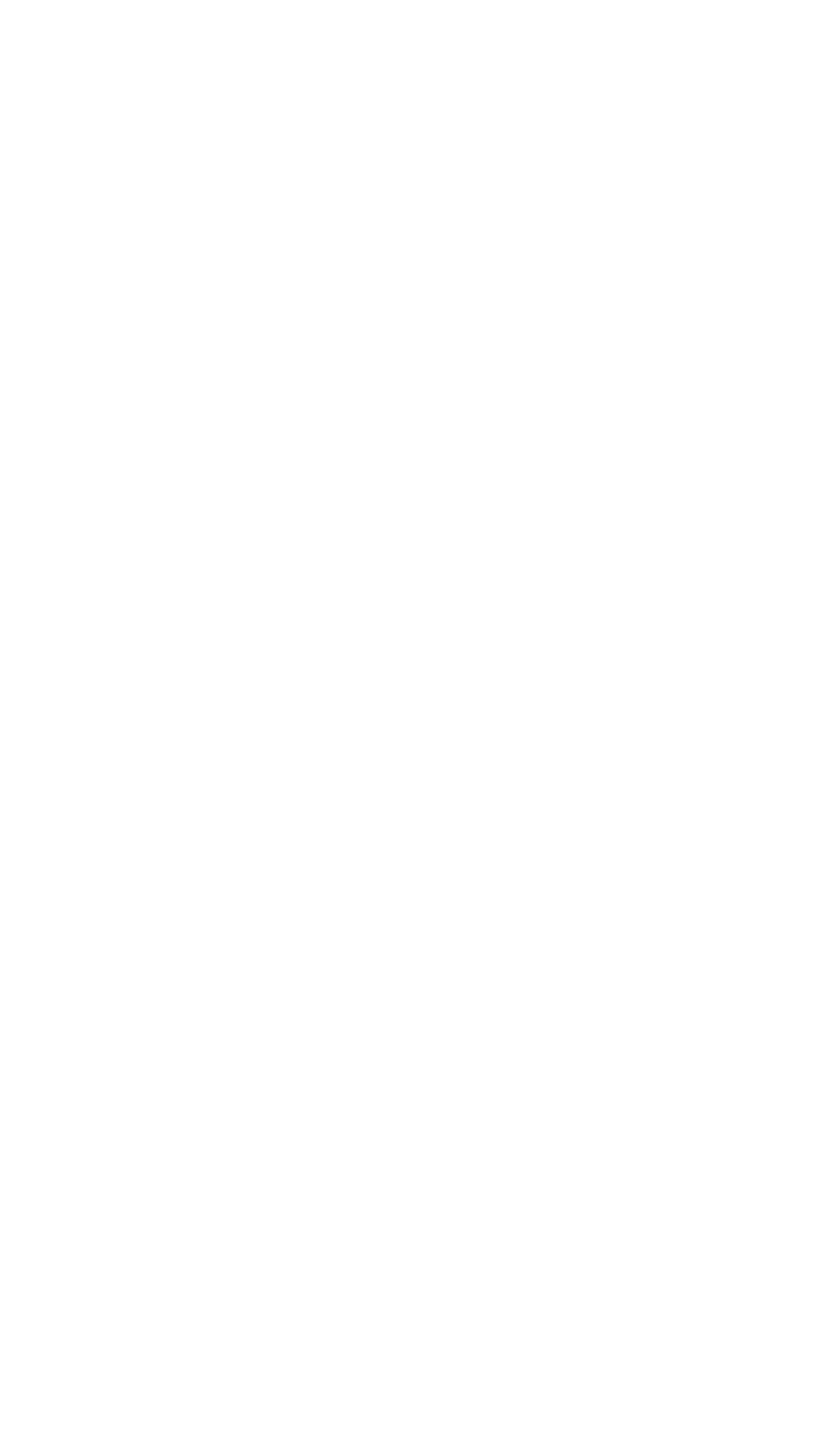What is the name of the website?
Please provide a full and detailed response to the question.

The name of the website can be determined by looking at the link element with the text 'Splashup' at the top of the page, which is likely to be the logo or title of the website.